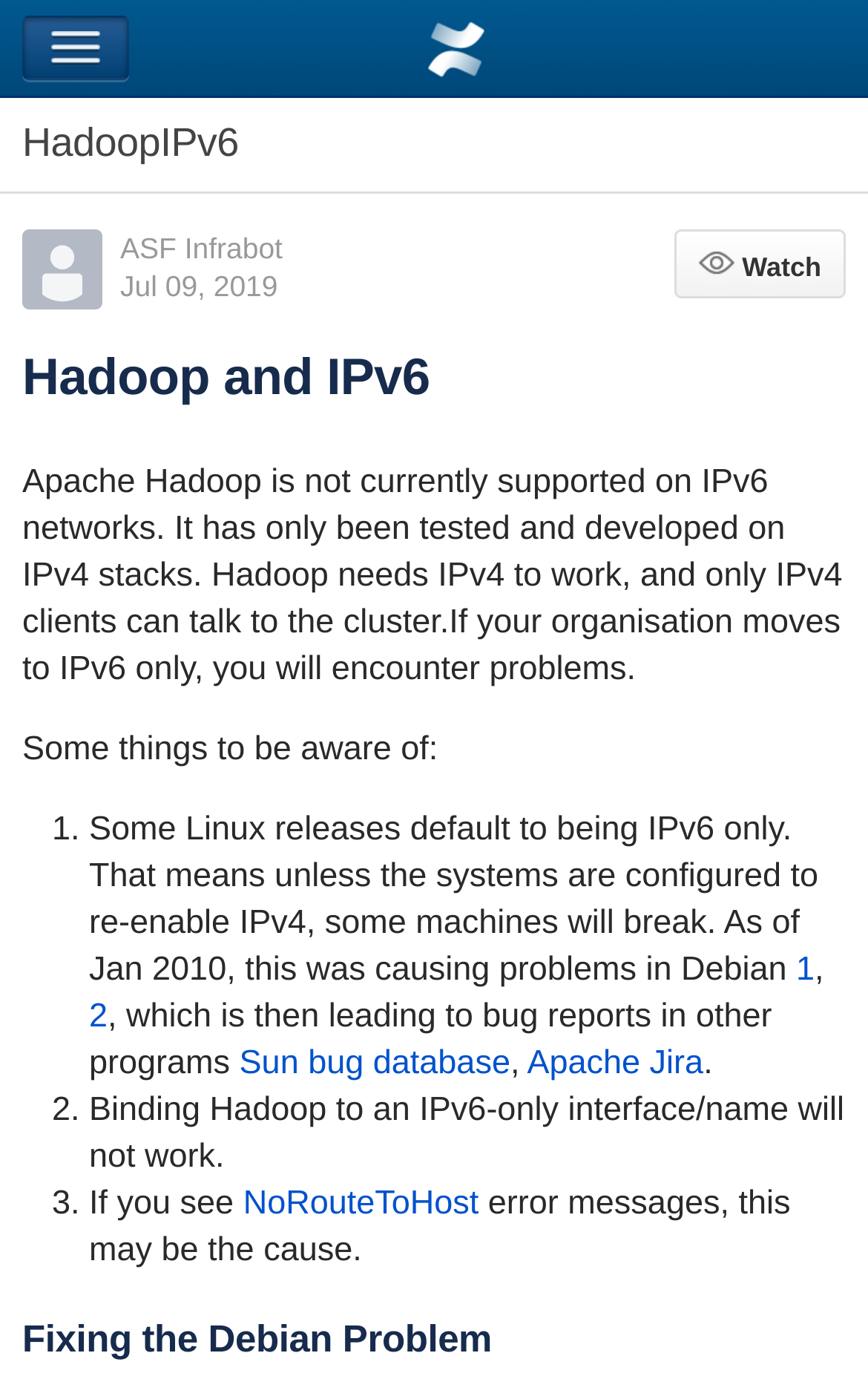Please identify the bounding box coordinates of the area I need to click to accomplish the following instruction: "View HadoopIPv6 page".

[0.0, 0.068, 1.0, 0.138]